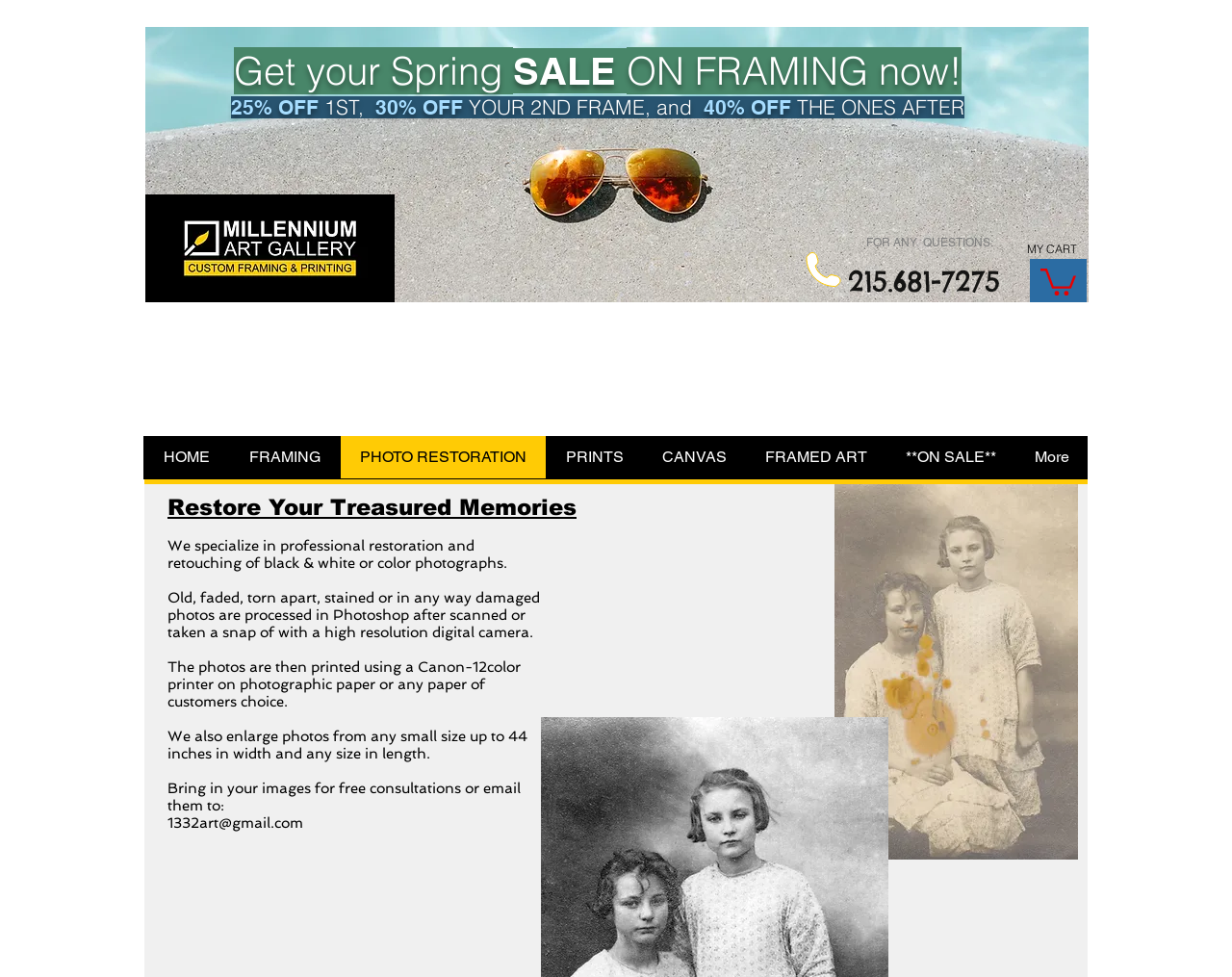Respond to the following question with a brief word or phrase:
What is the email address for free consultations?

1332art@gmail.com